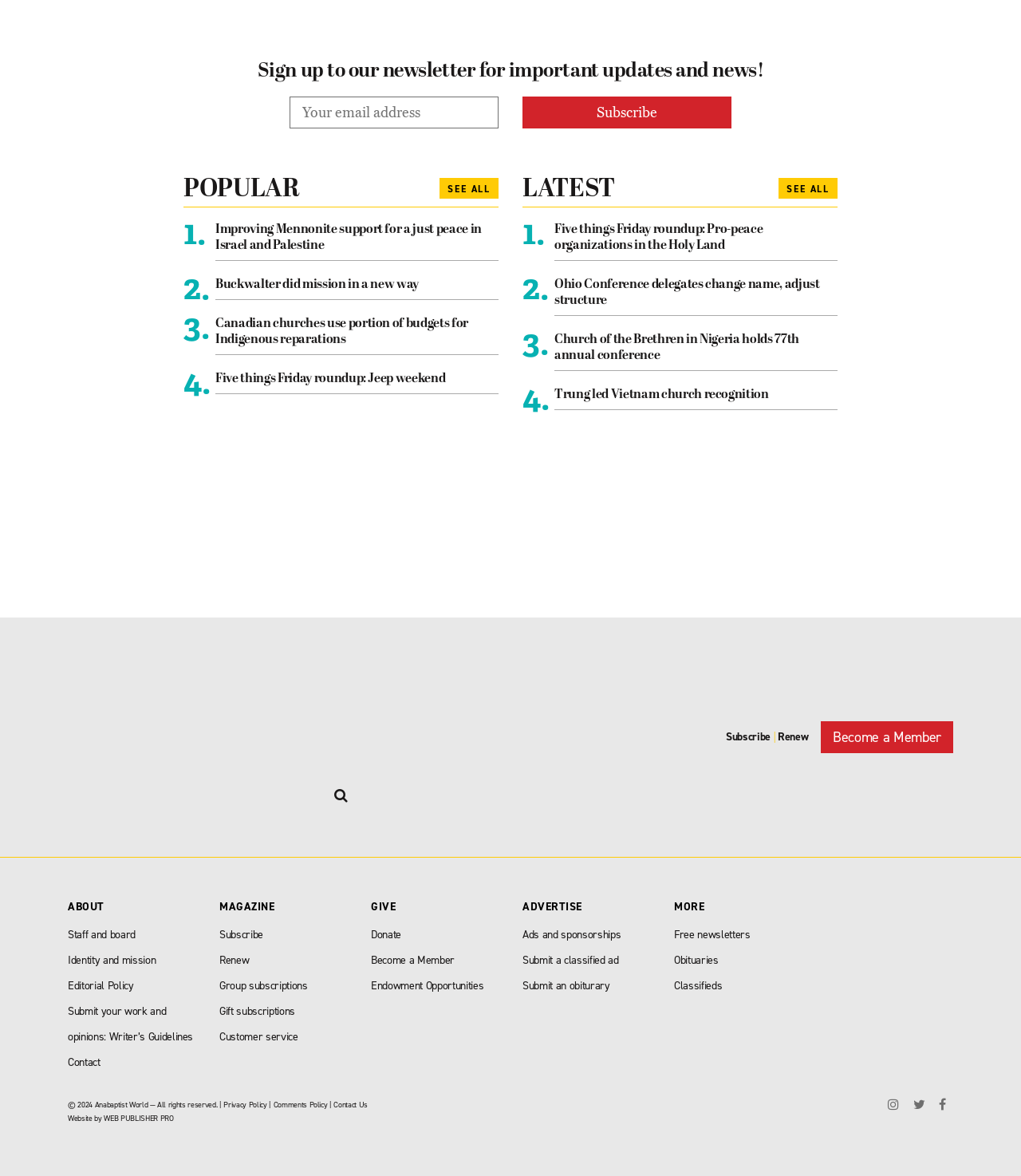Please mark the bounding box coordinates of the area that should be clicked to carry out the instruction: "Subscribe to the newsletter".

[0.512, 0.082, 0.716, 0.109]